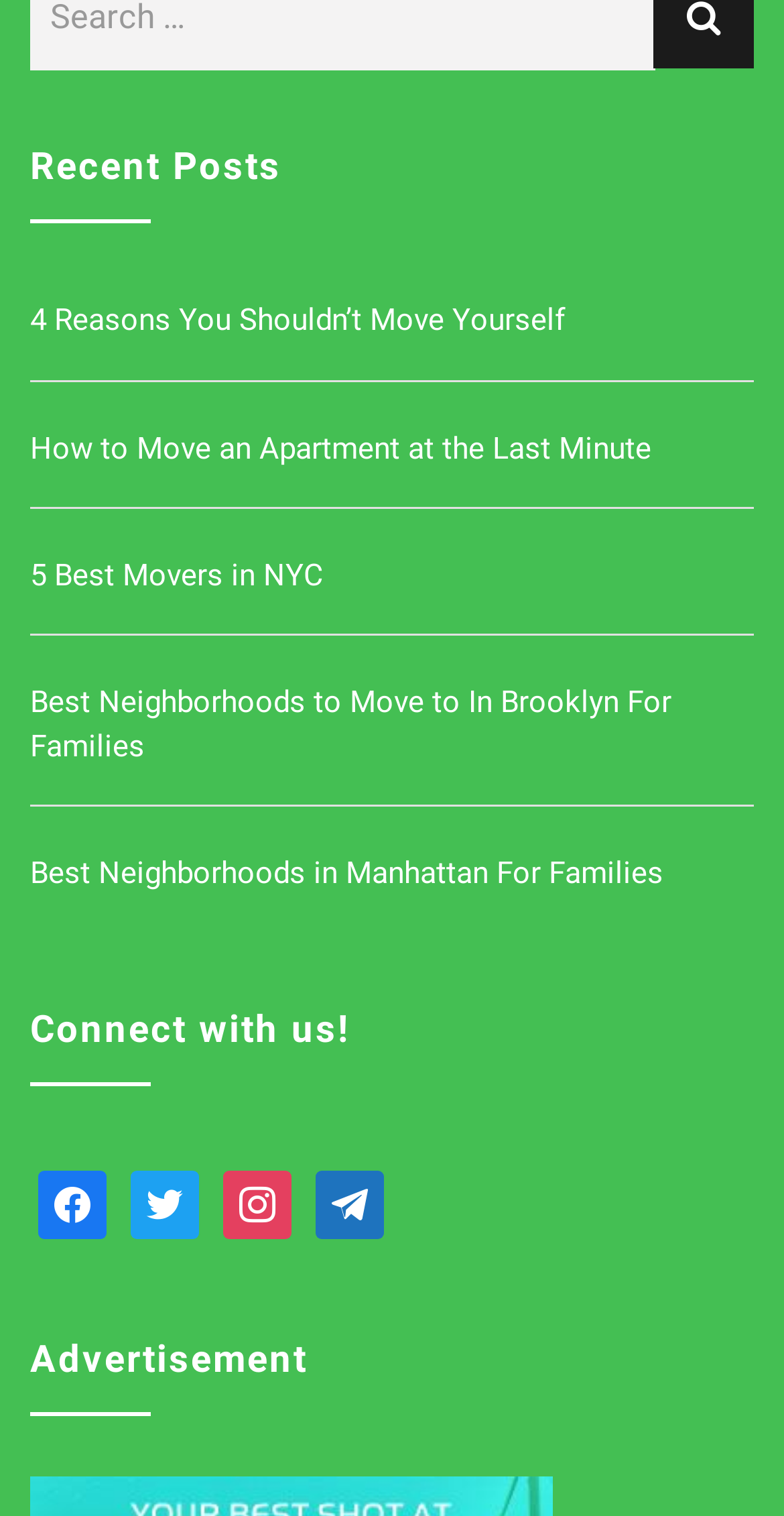Could you highlight the region that needs to be clicked to execute the instruction: "Read about 4 Reasons You Shouldn’t Move Yourself"?

[0.038, 0.187, 0.962, 0.237]